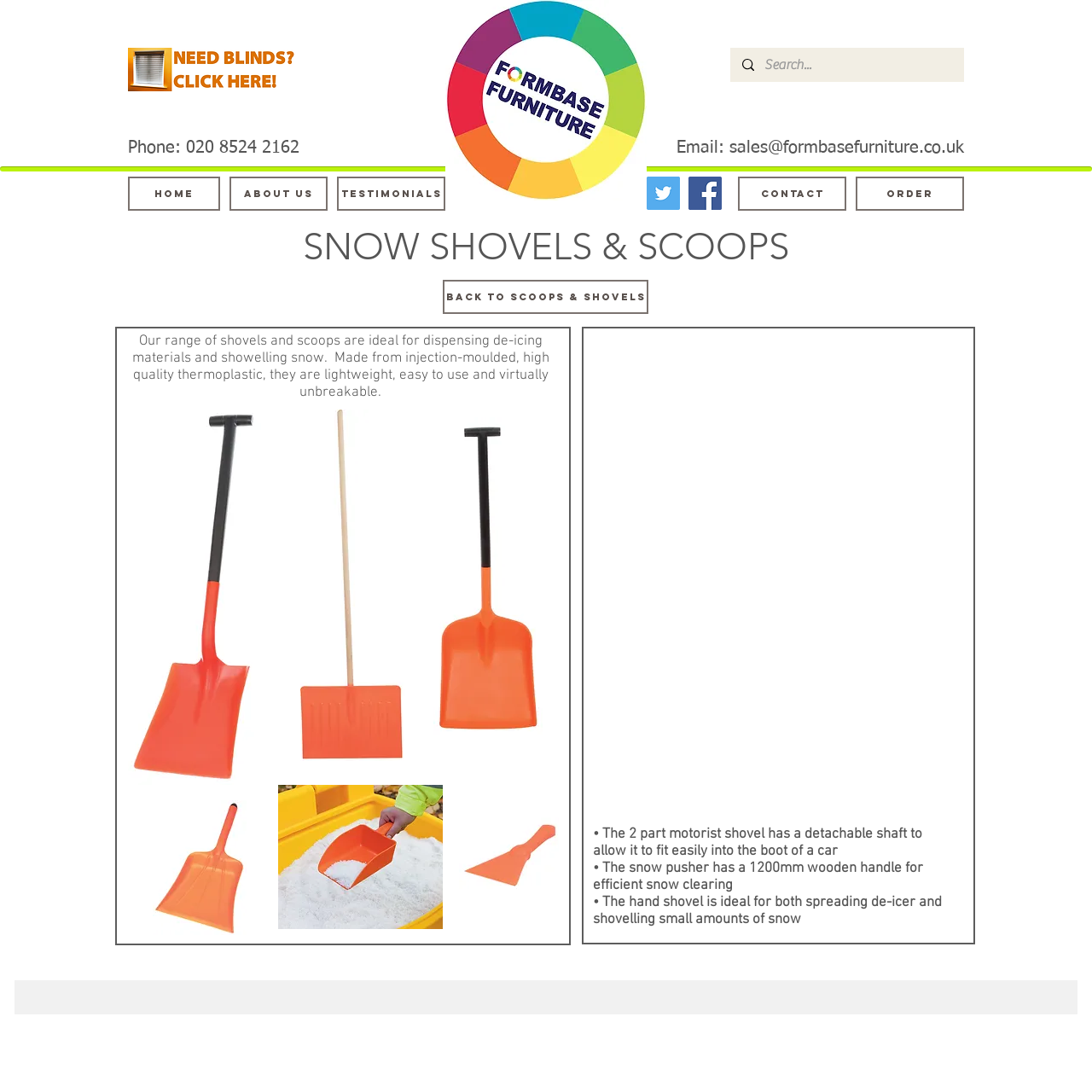Summarize the webpage in an elaborate manner.

This webpage is about snow shovels and scoops, specifically showcasing a range of products for dealing with snow, salt, and ice. At the top, there is a Formbase logo on the left, followed by a navigation menu with links to "Home", "Contact", "ORDER", and "About Us". On the right side, there is a search bar with a magnifying glass icon and a social media bar with links to Twitter and Facebook.

Below the navigation menu, there is a main section with a heading "SNOW SHOVELS & SCOOPS" and a link to "Back to SCOOPS & SHOVELS". The main content area is divided into sections, each featuring a product with an image and a brief description. There are five products showcased: a 2-part motorist snow shovel, a snow pusher with a wooden pole, a large snow shovel, a small hand shovel, and a snow hand scoop. Each product has a corresponding image and a short paragraph describing its features and benefits.

Additionally, there is an ice scraper product featured at the bottom of the page. The webpage also includes some contact information, such as an email address and a phone number, located at the top right corner. Overall, the webpage is focused on presenting a range of snow shovels and scoops, with clear images and concise descriptions to help customers make informed purchasing decisions.